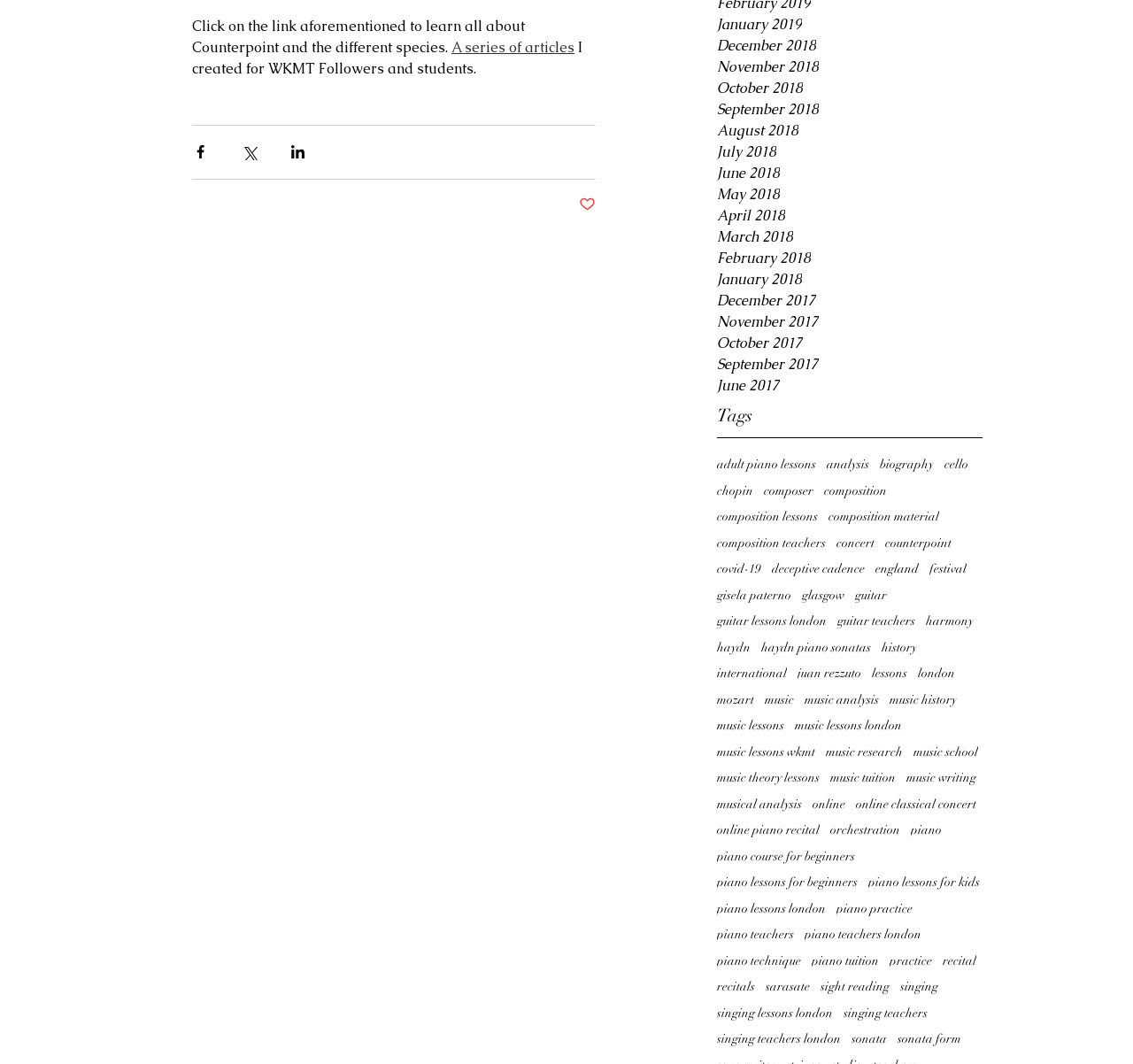What is the topic of the biography mentioned on the webpage?
Offer a detailed and exhaustive answer to the question.

The biography mentioned on the webpage is likely about a composer, given the context of music theory and composition lessons on the webpage.